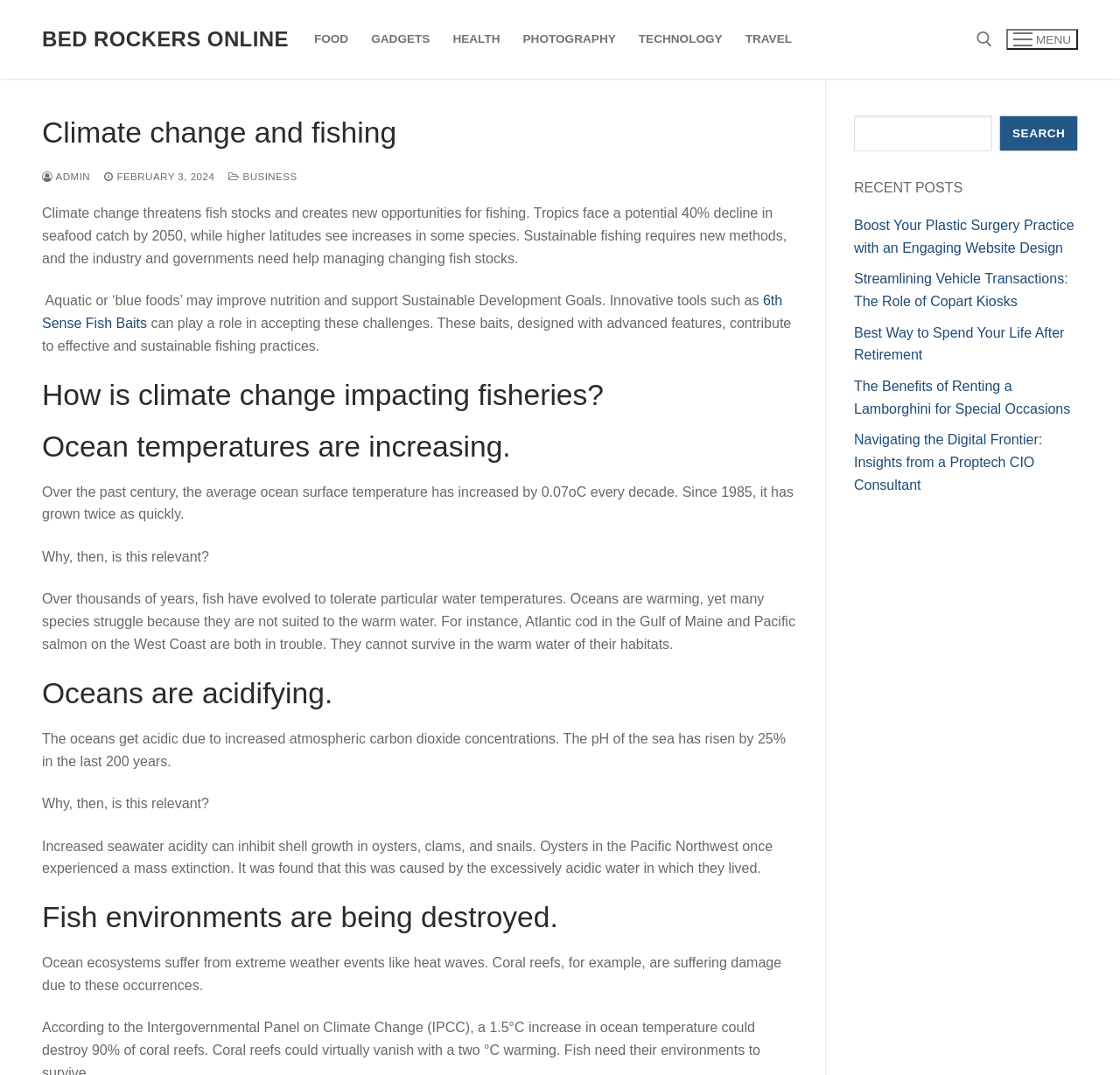Answer the question below with a single word or a brief phrase: 
What is the purpose of the search tool on the webpage?

To search for content